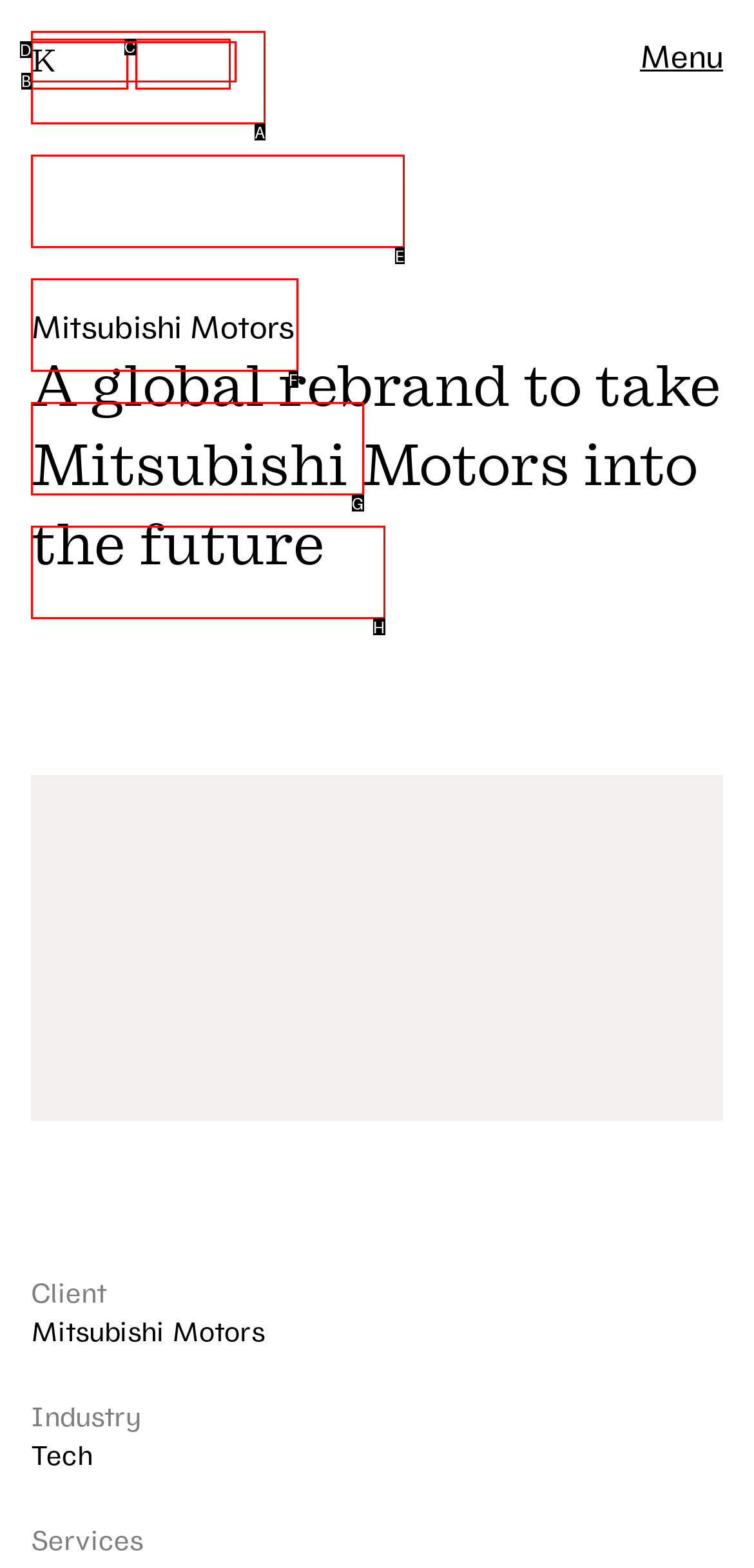Based on the element description: Contact, choose the HTML element that matches best. Provide the letter of your selected option.

H